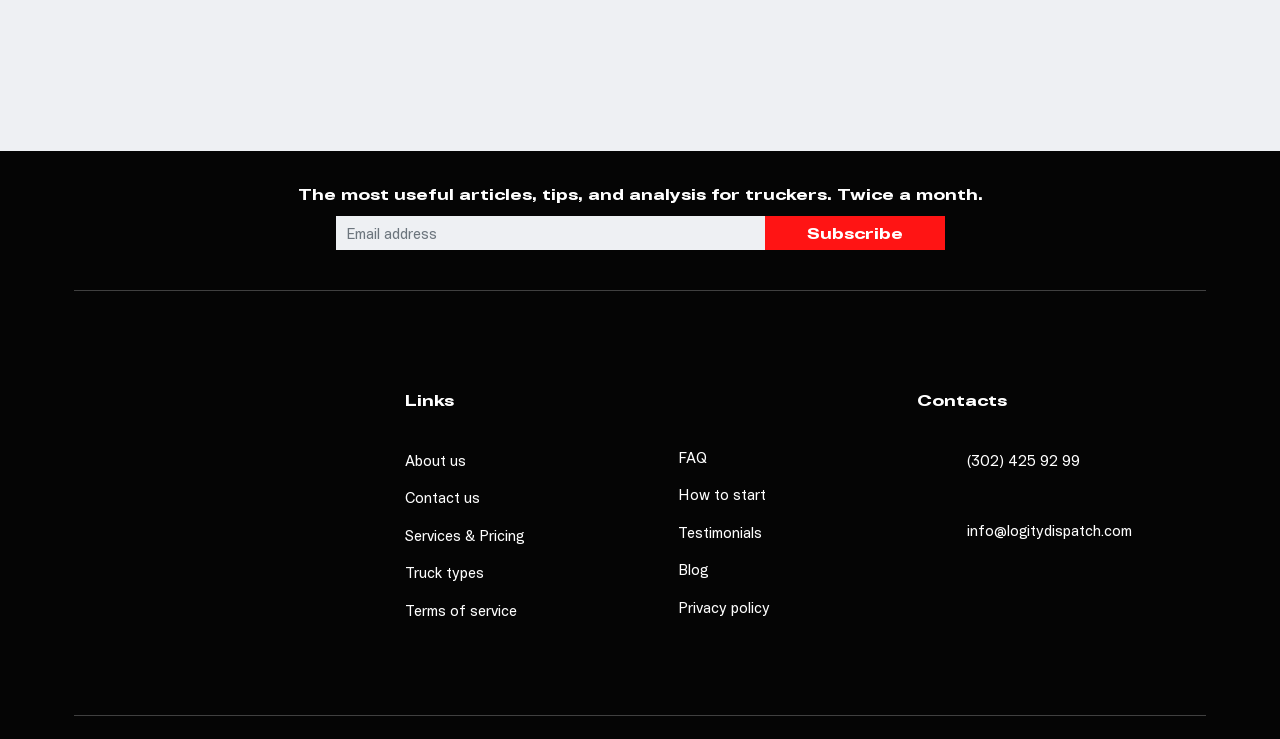Can you provide the bounding box coordinates for the element that should be clicked to implement the instruction: "Read the blog"?

[0.53, 0.758, 0.553, 0.783]